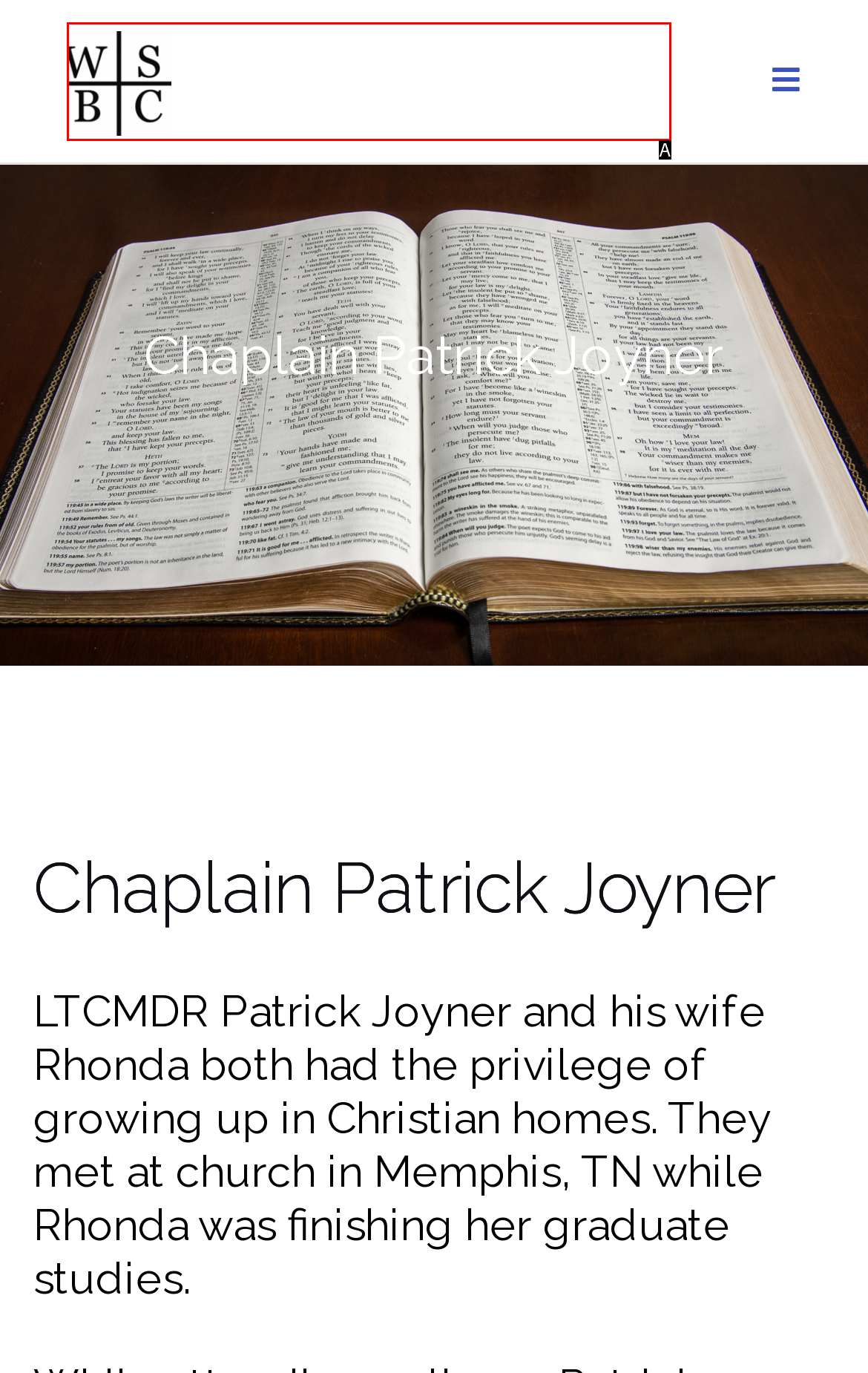Select the HTML element that corresponds to the description: alt="West Suffolk Baptist Church". Answer with the letter of the matching option directly from the choices given.

A